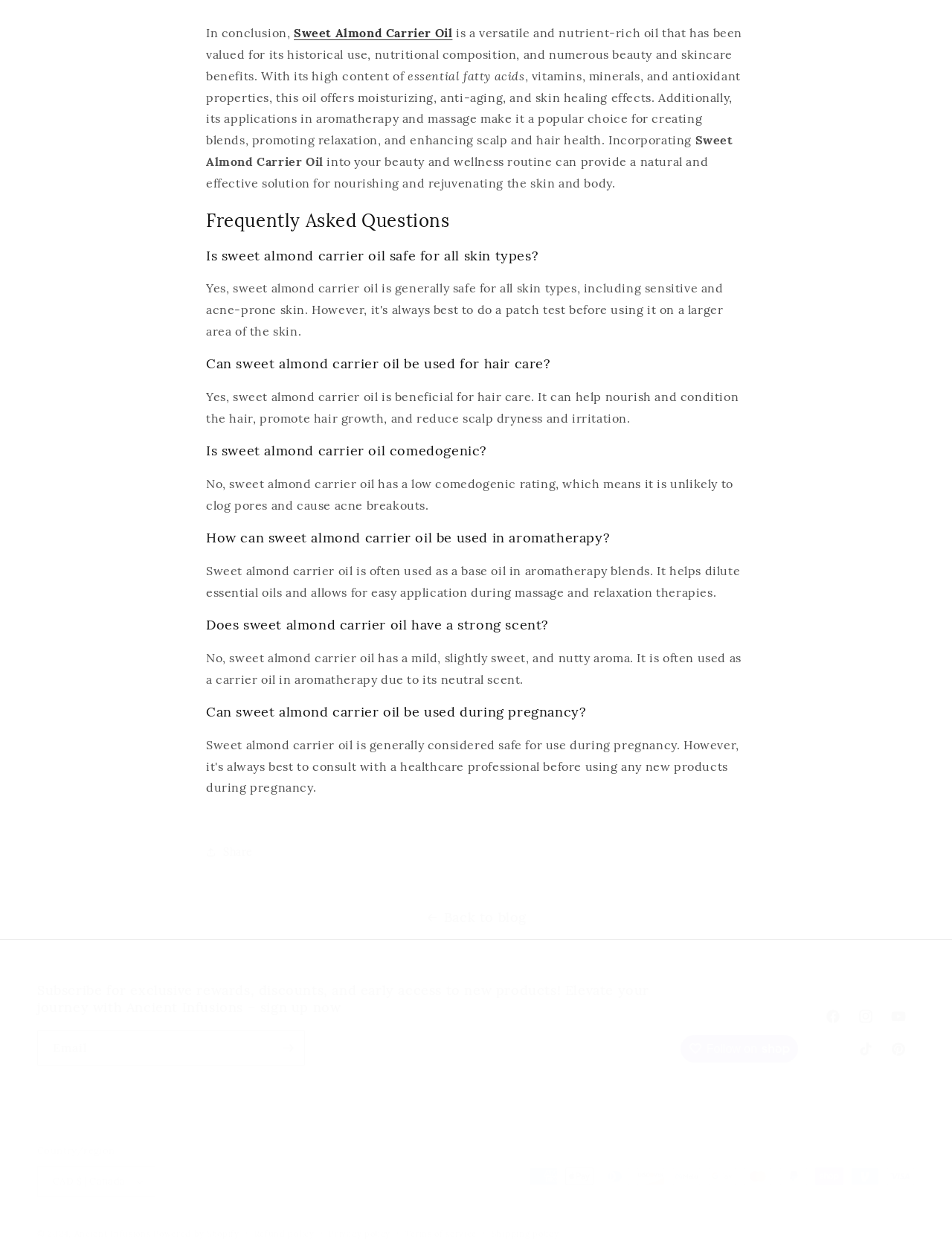Please respond to the question using a single word or phrase:
Is Sweet Almond Carrier Oil comedogenic?

No